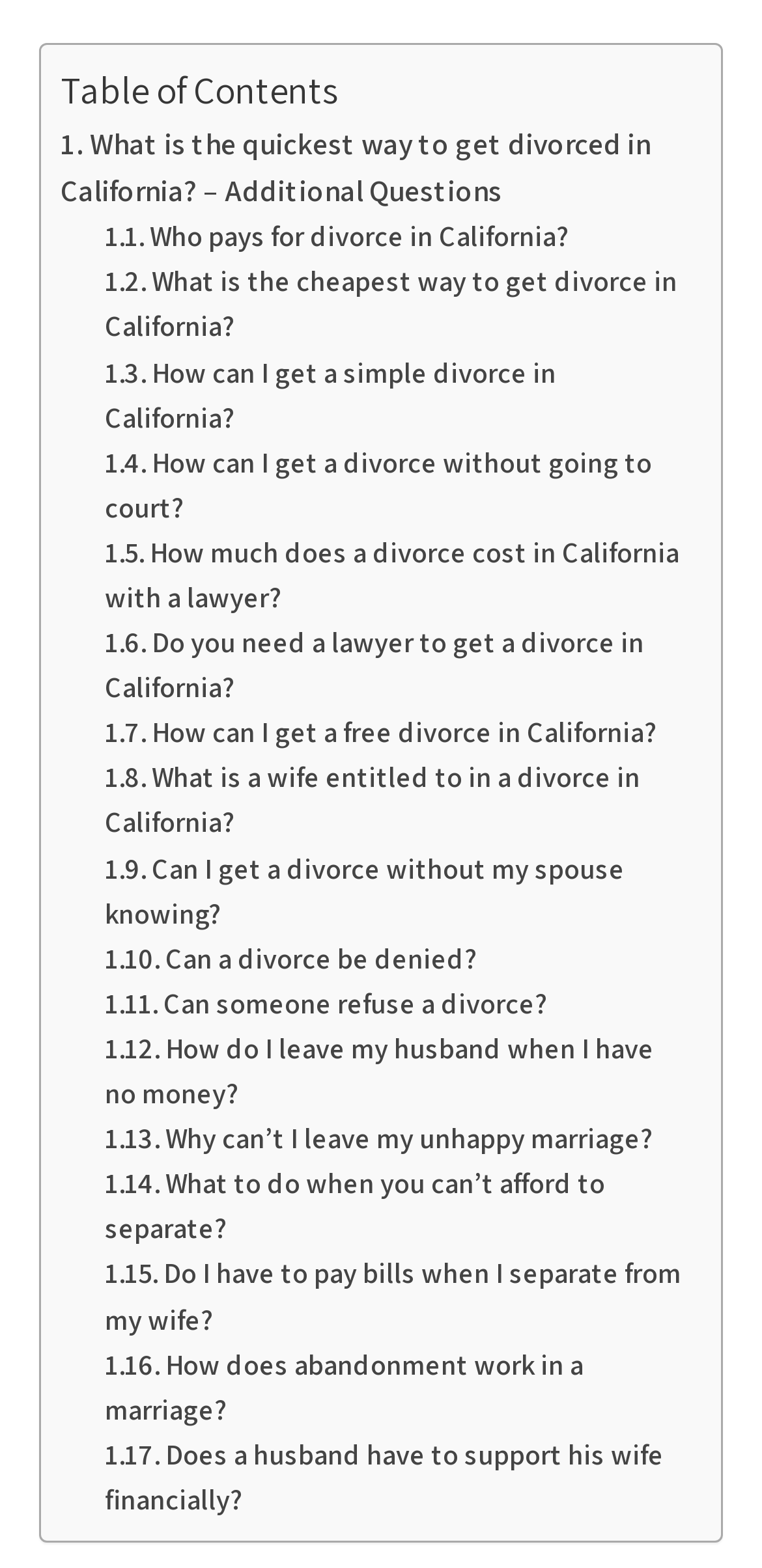Please identify the bounding box coordinates of the element's region that needs to be clicked to fulfill the following instruction: "Explore 'How do I leave my husband when I have no money?'". The bounding box coordinates should consist of four float numbers between 0 and 1, i.e., [left, top, right, bottom].

[0.138, 0.656, 0.858, 0.709]